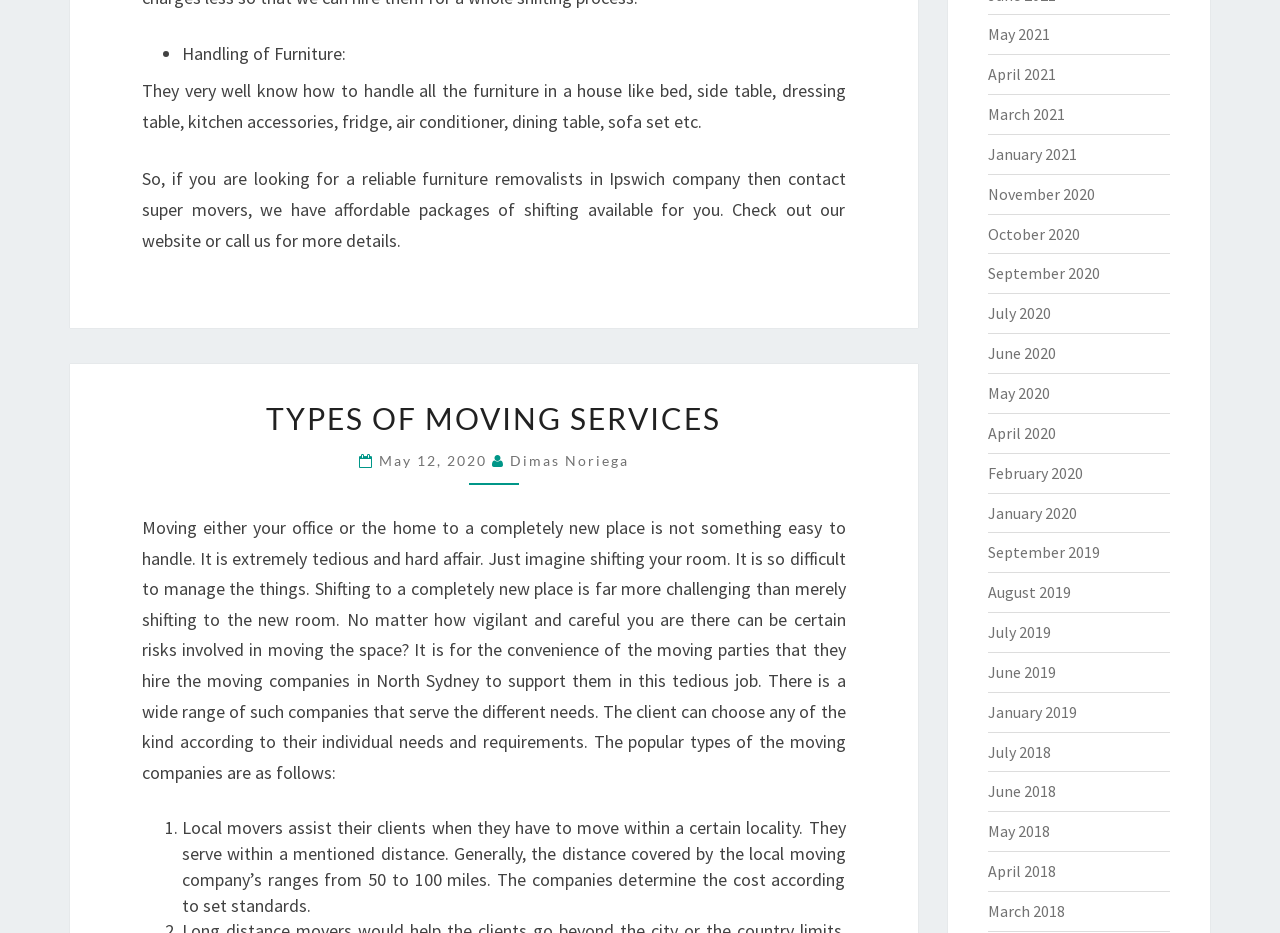Using the provided description: "May 12, 2020", find the bounding box coordinates of the corresponding UI element. The output should be four float numbers between 0 and 1, in the format [left, top, right, bottom].

[0.296, 0.485, 0.384, 0.503]